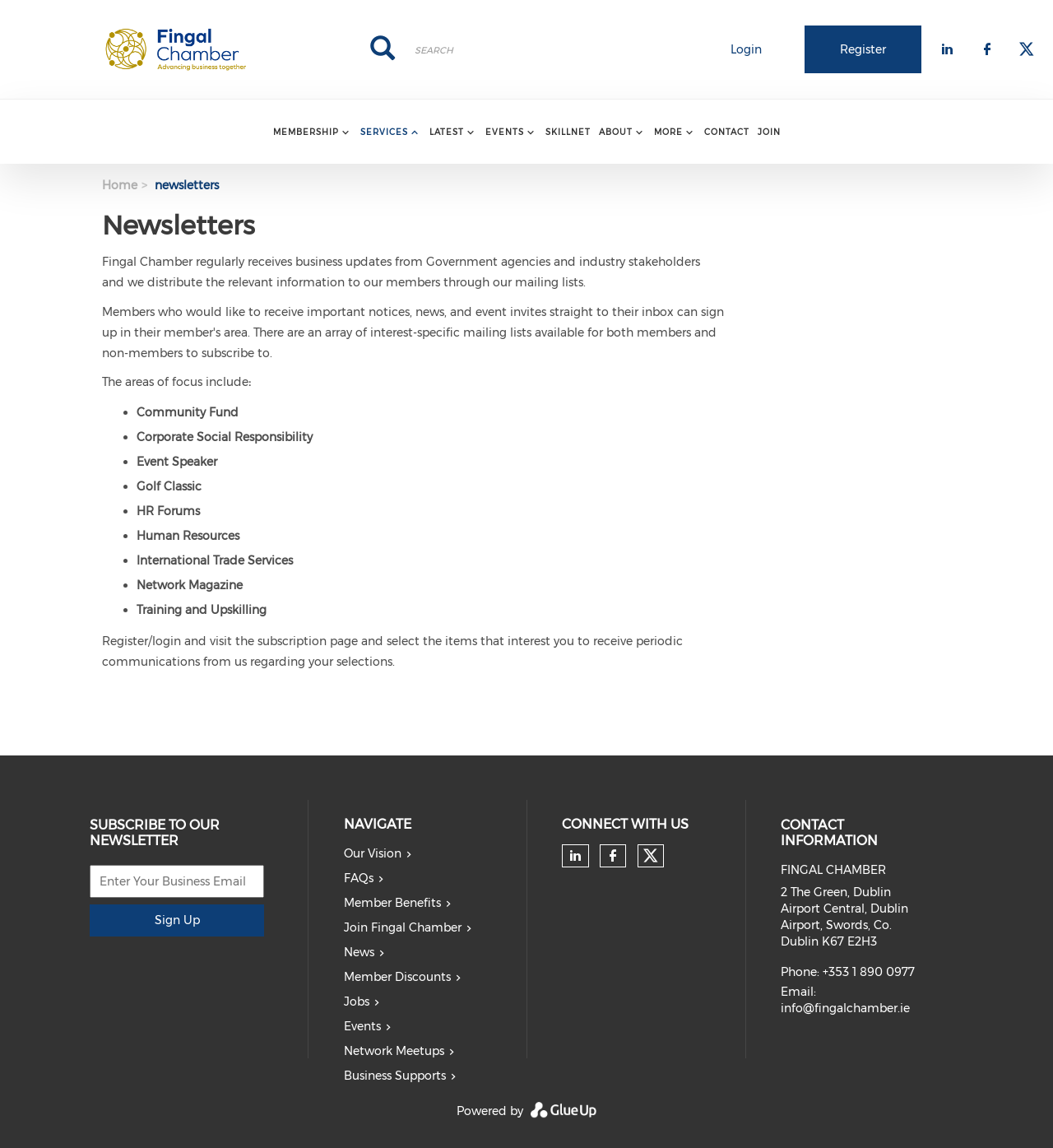Identify the bounding box coordinates for the element that needs to be clicked to fulfill this instruction: "Subscribe to the newsletter". Provide the coordinates in the format of four float numbers between 0 and 1: [left, top, right, bottom].

[0.085, 0.753, 0.251, 0.782]